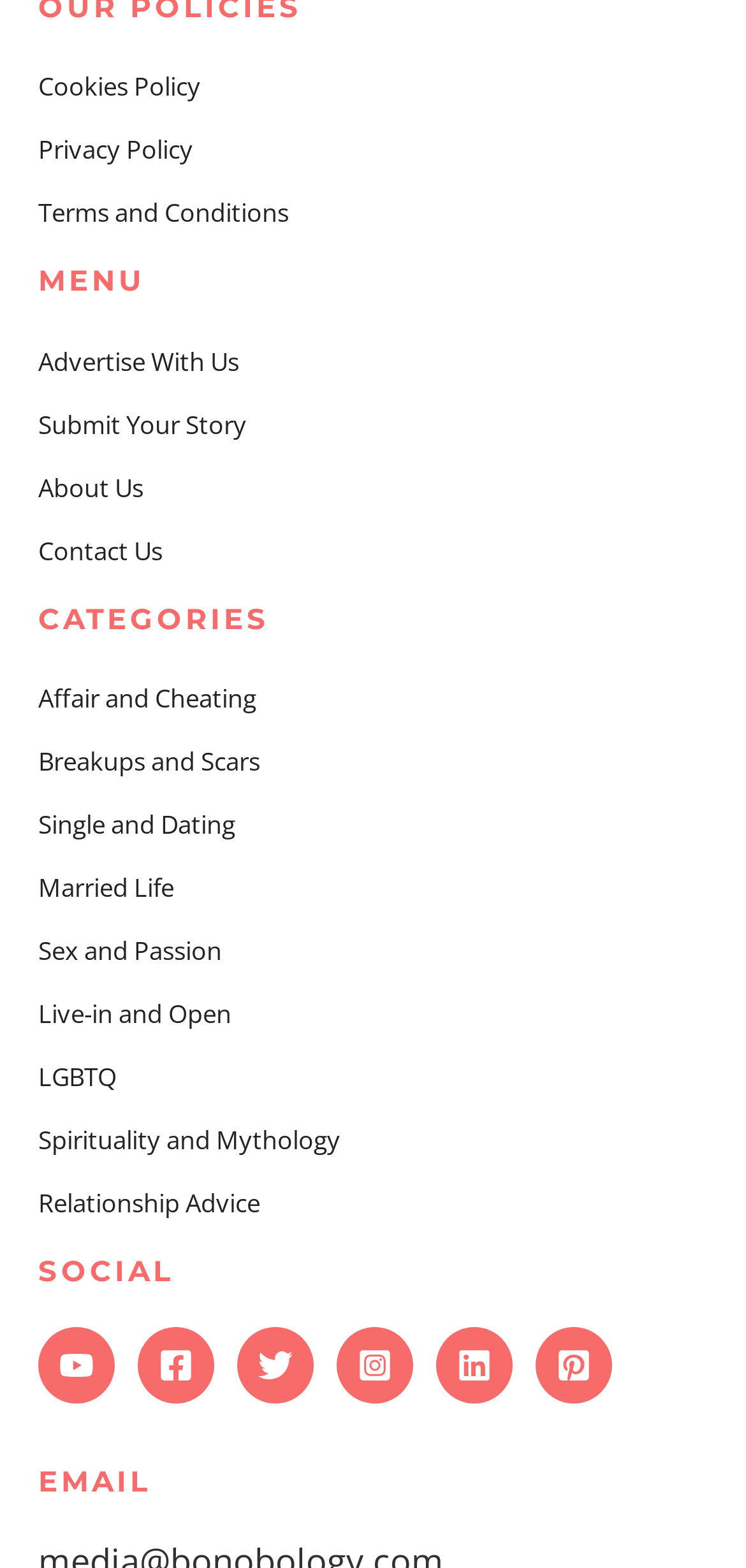Provide a brief response in the form of a single word or phrase:
How many footer widgets are there?

3